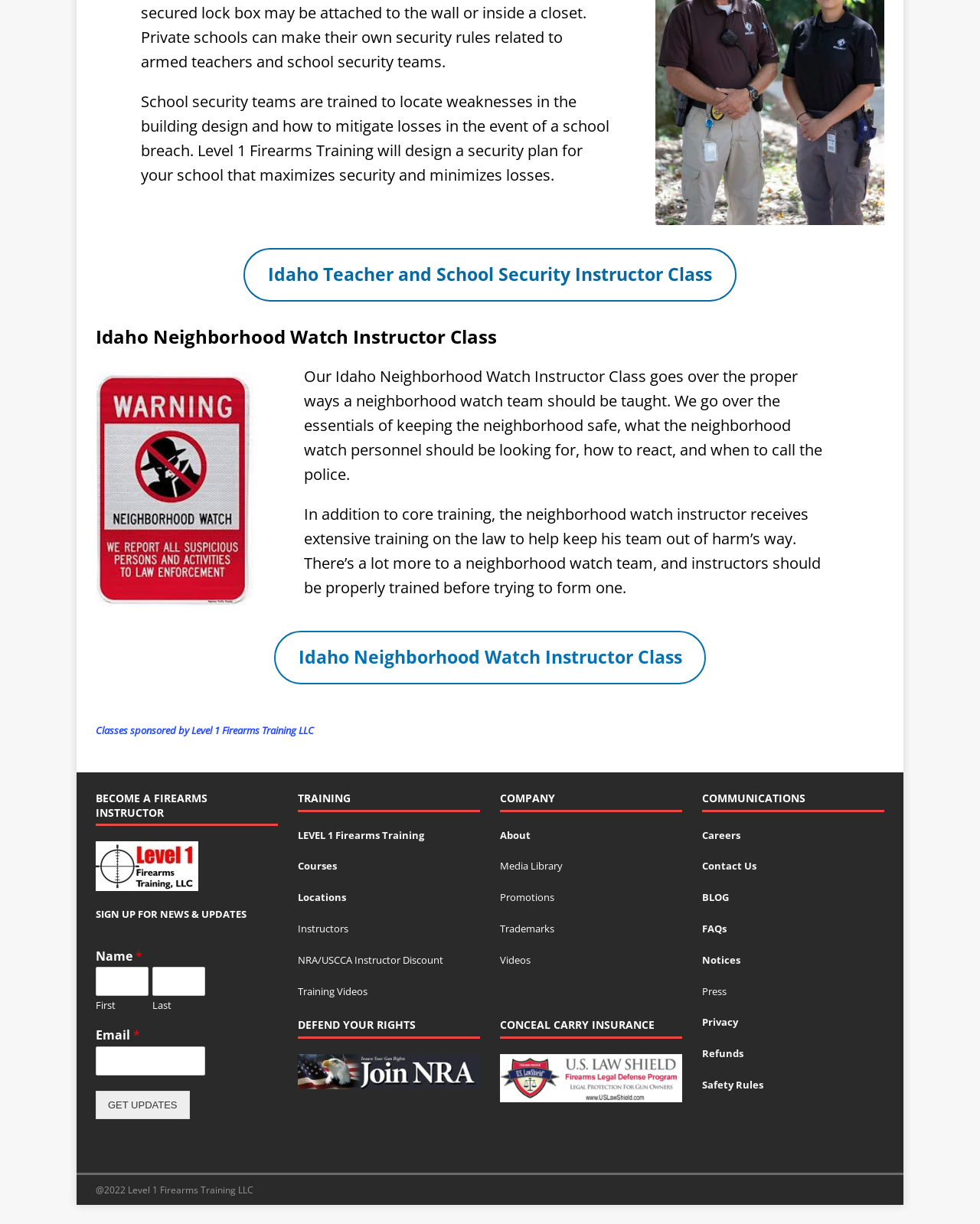What is the topic of the 'TRAINING' section?
Please give a well-detailed answer to the question.

The 'TRAINING' section appears to be related to firearms training, as it contains links to 'LEVEL 1 Firearms Training', 'Courses', 'Locations', and 'Instructors'.